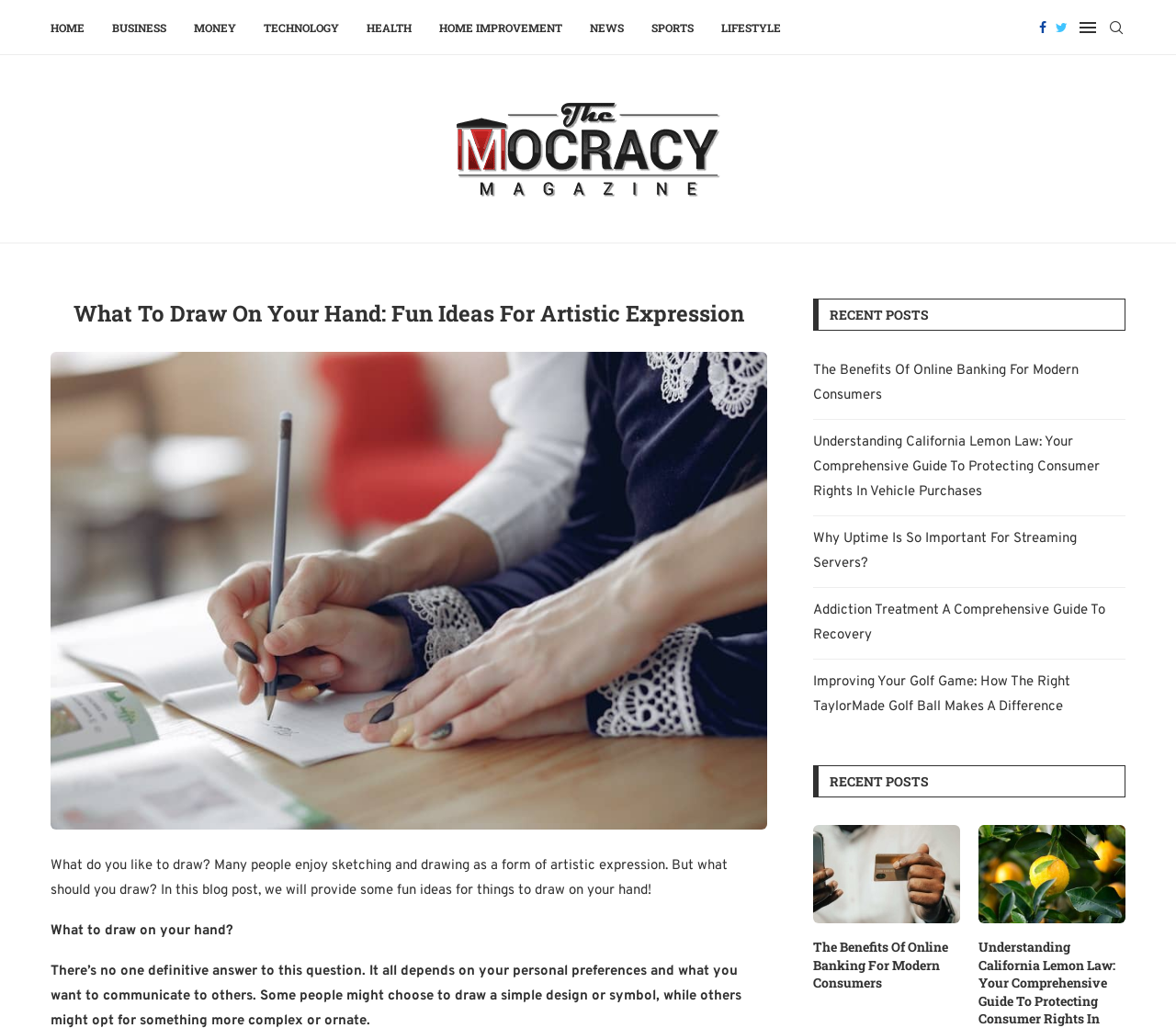What is the category of the blog post?
Refer to the screenshot and answer in one word or phrase.

LIFESTYLE